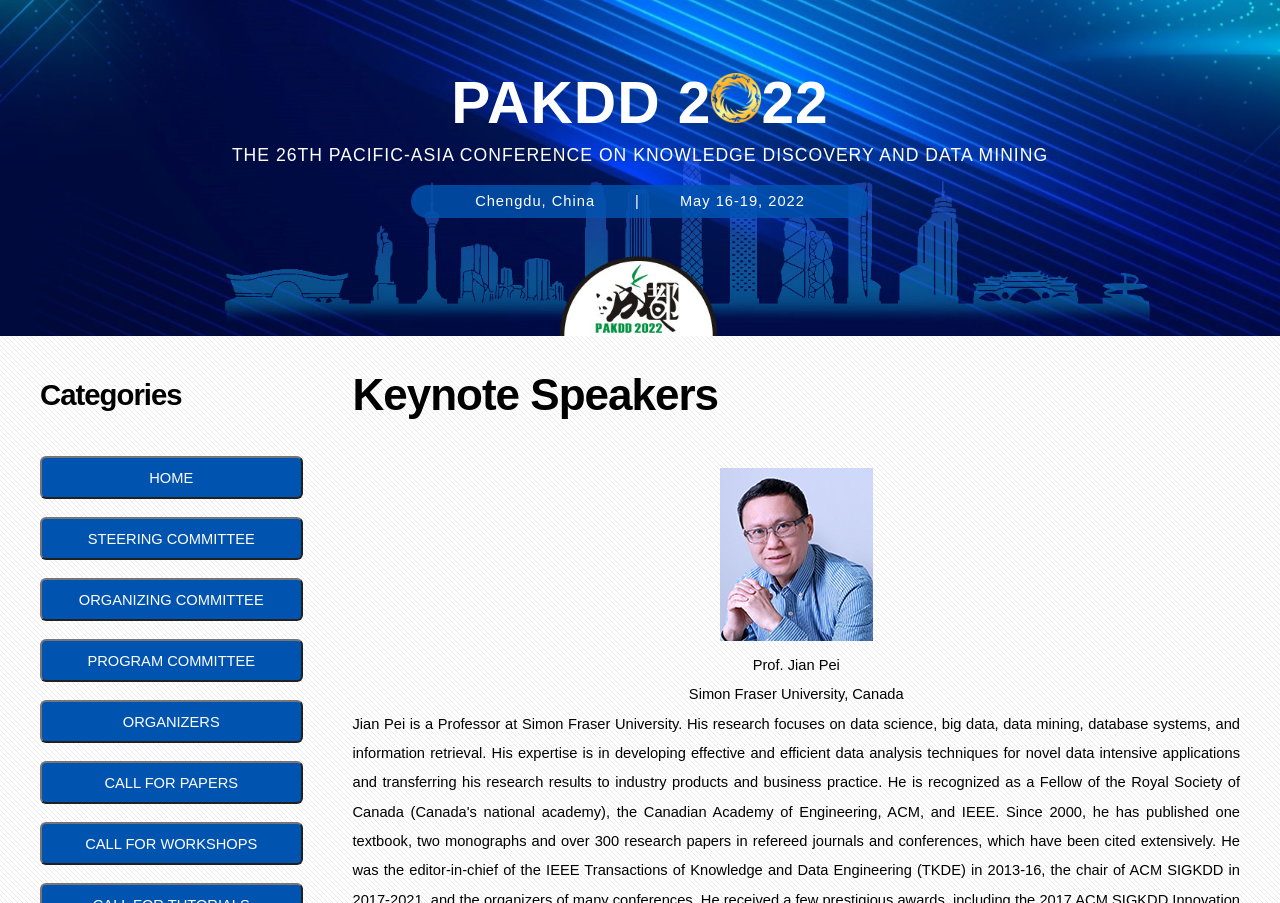Bounding box coordinates are given in the format (top-left x, top-left y, bottom-right x, bottom-right y). All values should be floating point numbers between 0 and 1. Provide the bounding box coordinate for the UI element described as: May 16-19, 2022

[0.516, 0.204, 0.644, 0.241]